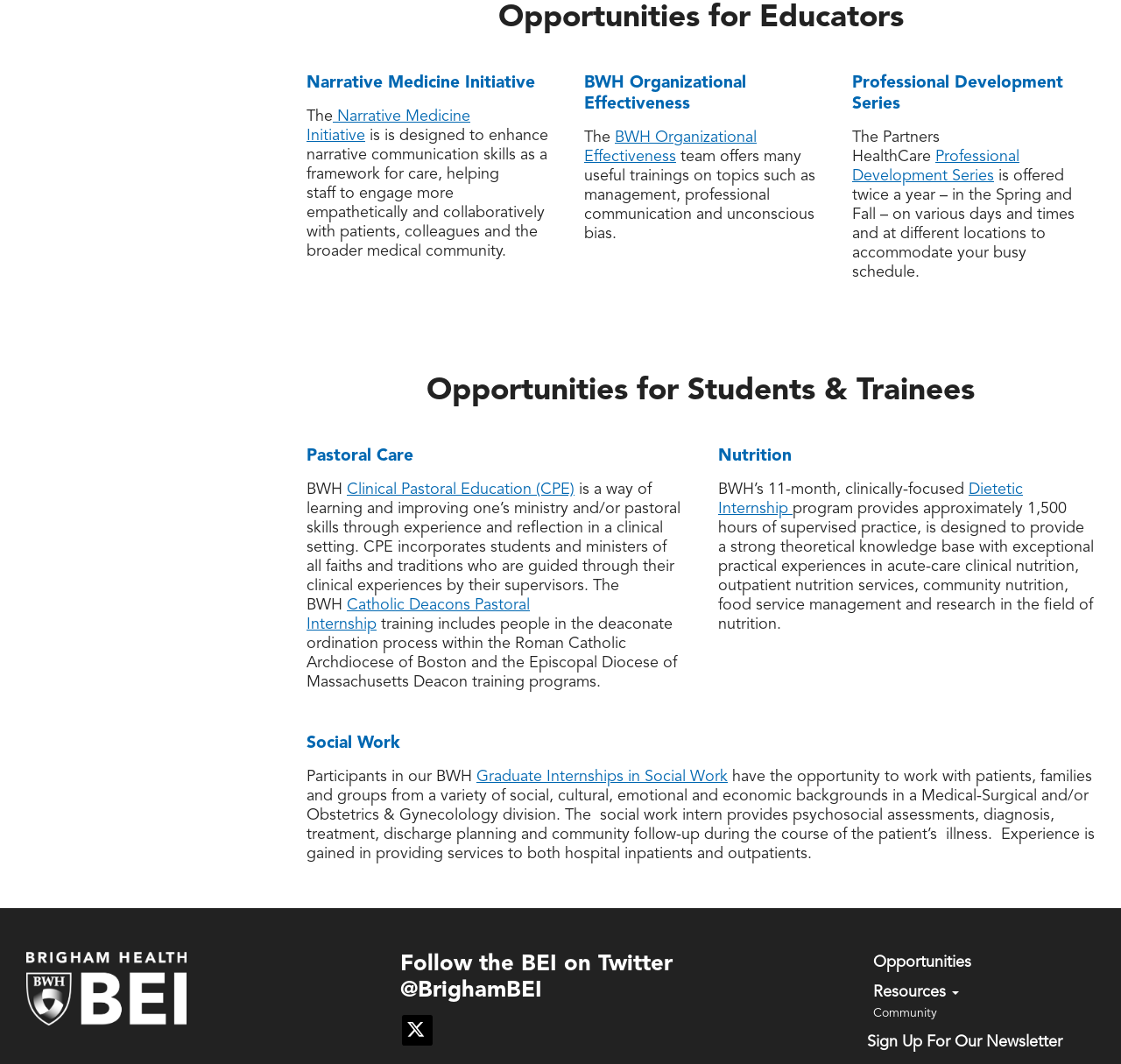Determine the bounding box coordinates for the UI element described. Format the coordinates as (top-left x, top-left y, bottom-right x, bottom-right y) and ensure all values are between 0 and 1. Element description: BWH Organizational Effectiveness

[0.521, 0.122, 0.675, 0.155]